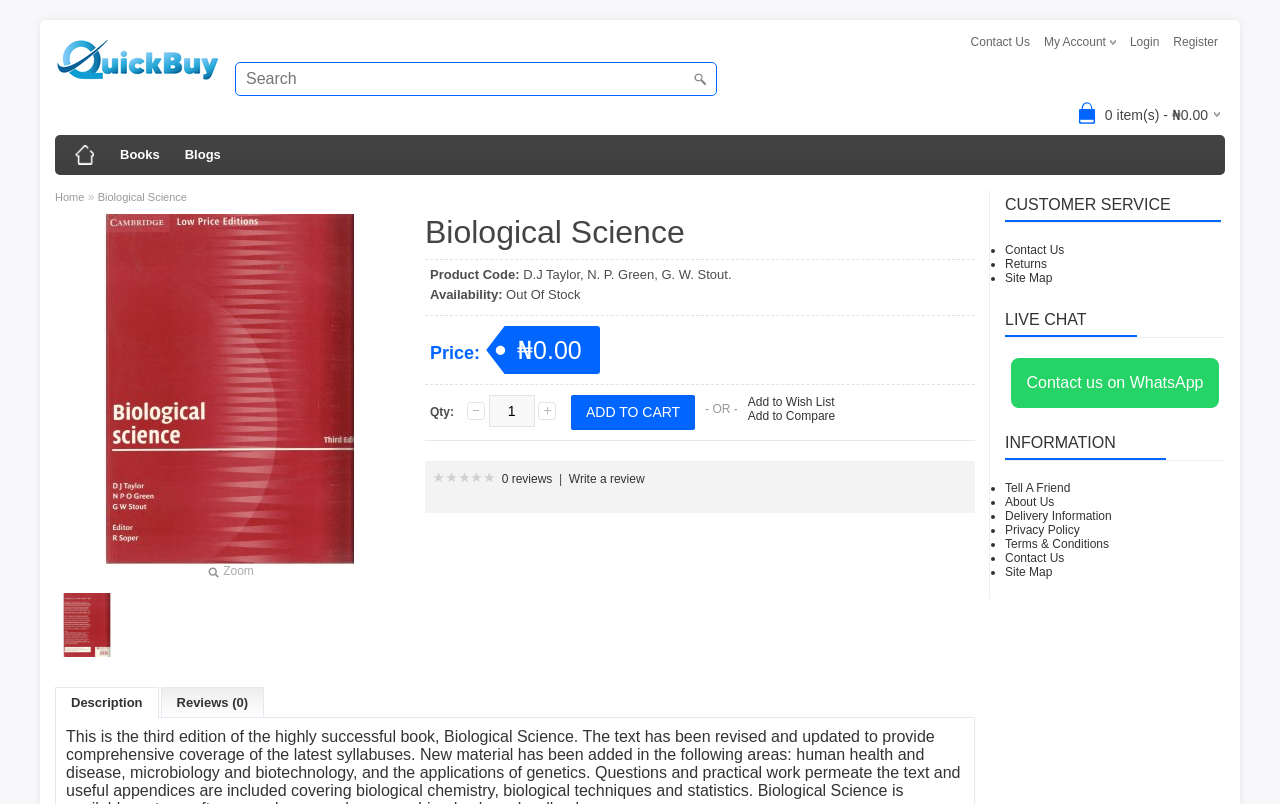Answer the following query with a single word or phrase:
Who are the authors of the Biological Science book?

D.J Taylor, N. P. Green, G. W. Stout